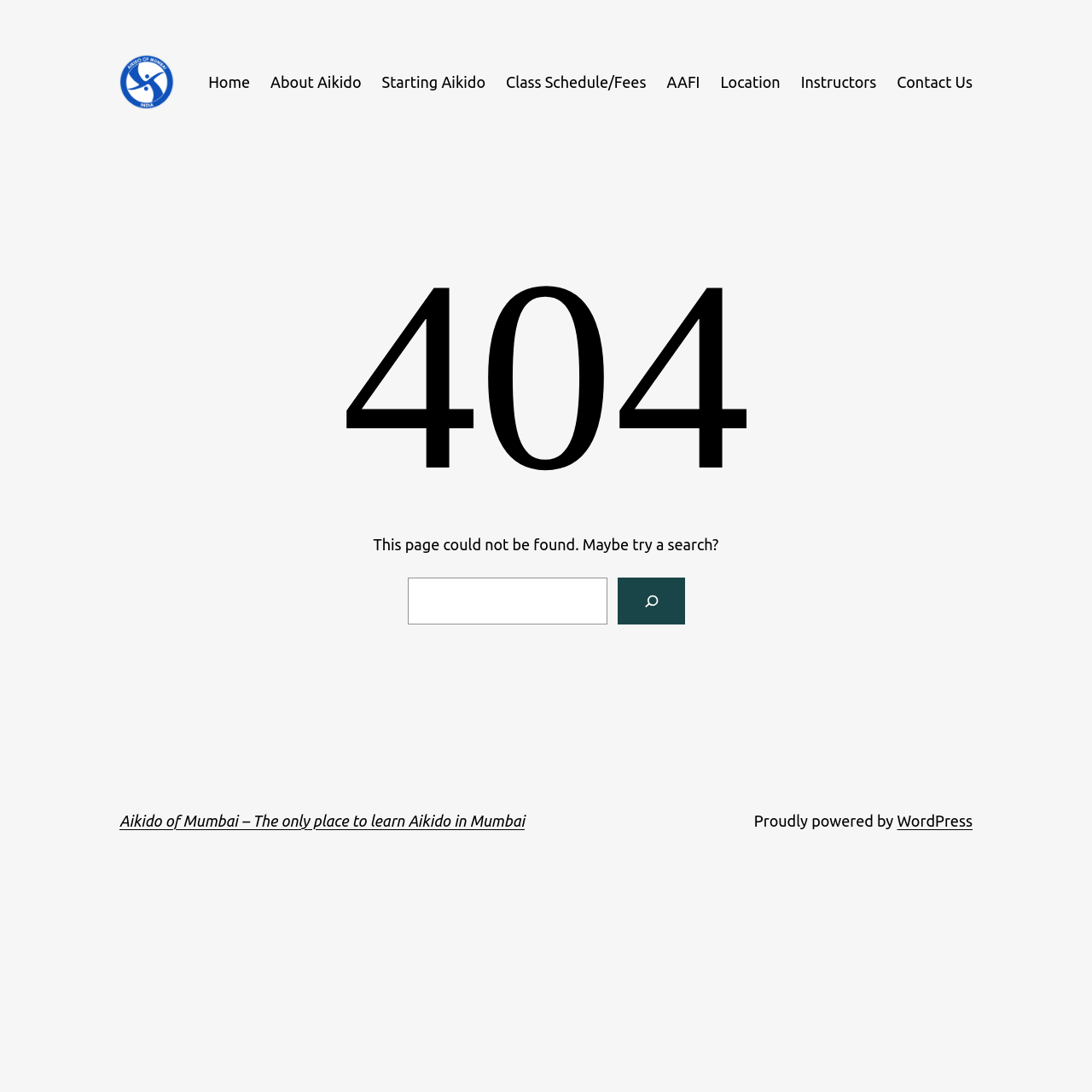Provide an in-depth caption for the elements present on the webpage.

The webpage is a 404 error page from Aikido of Mumbai, a martial arts school in Mumbai. At the top, there is a logo and a link to the school's homepage, aligned to the left. To the right of the logo, there is a menu with 8 links: Home, About Aikido, Starting Aikido, Class Schedule/Fees, AAFI, Location, Instructors, and Contact Us.

Below the menu, there is a main section with a large heading "404" in the center. Underneath the heading, there is a message "This page could not be found. Maybe try a search?" followed by a search bar with a search button and a magnifying glass icon.

At the bottom of the page, there is a footer section with a link to the school's homepage on the left and a message "Proudly powered by WordPress" on the right, along with a link to WordPress.